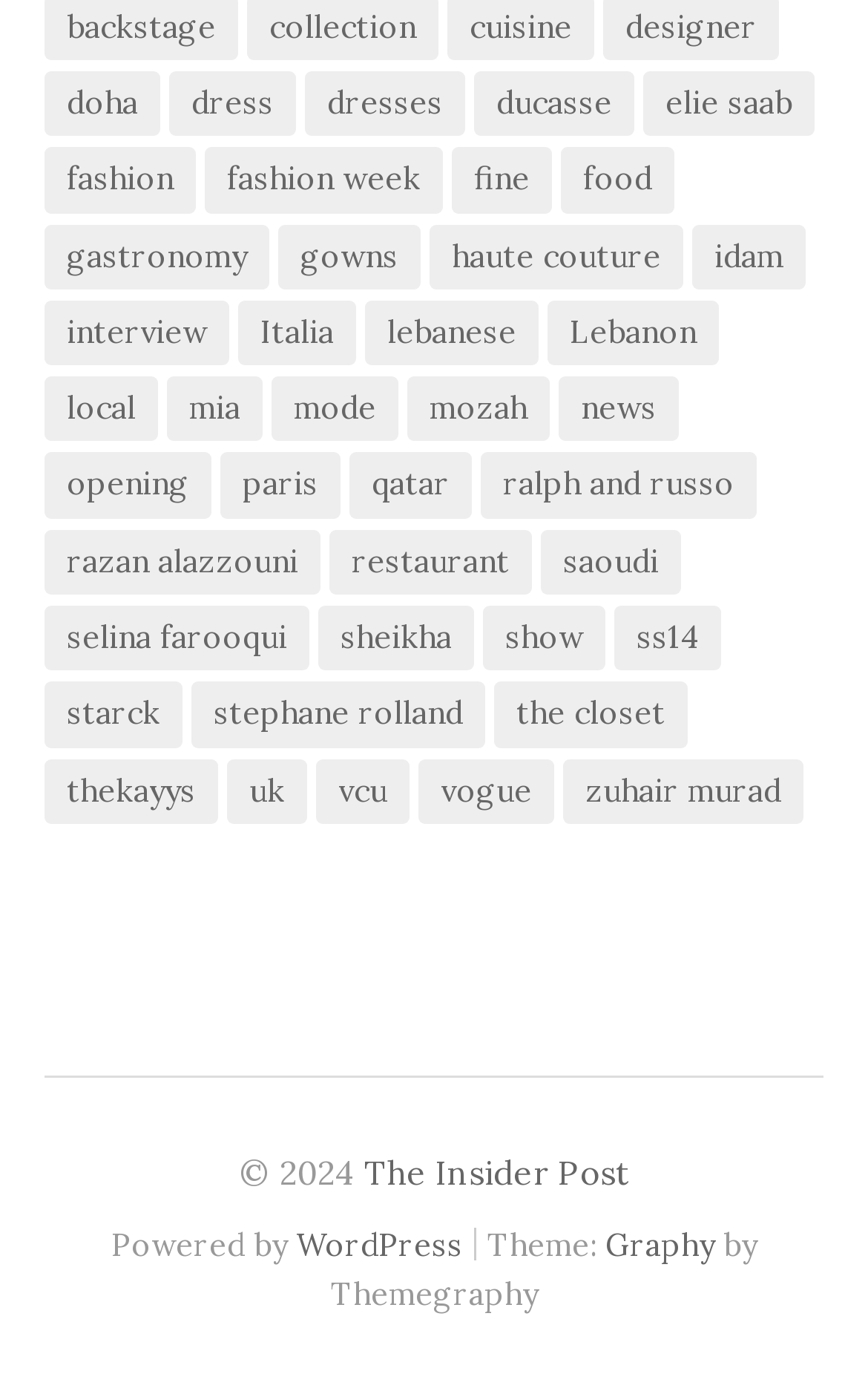How many items are related to 'fashion'?
Look at the screenshot and provide an in-depth answer.

I found the link element with the text 'fashion (9 items)' at coordinates [0.051, 0.106, 0.226, 0.153], which indicates that there are 9 items related to 'fashion'.